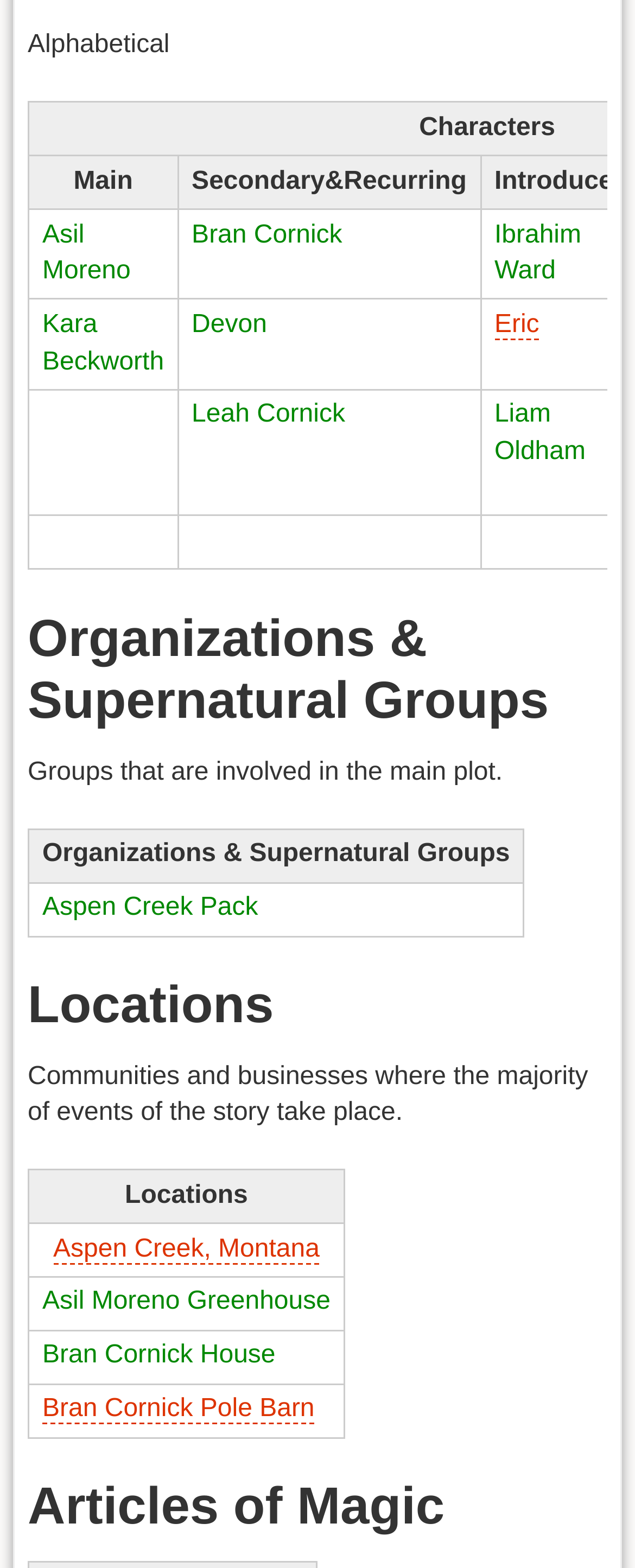Provide your answer in a single word or phrase: 
How many links are in the second gridcell?

2